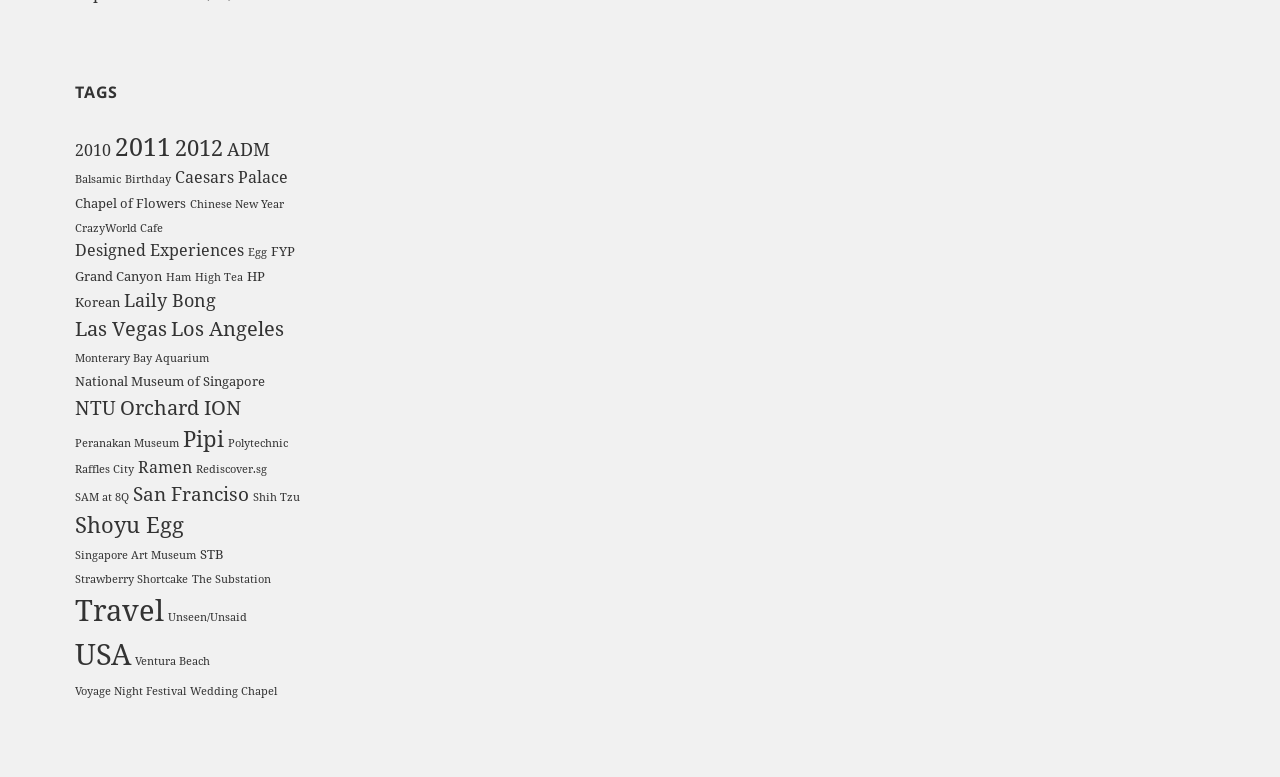Locate the coordinates of the bounding box for the clickable region that fulfills this instruction: "Click on the '2010' tag".

[0.059, 0.179, 0.087, 0.208]